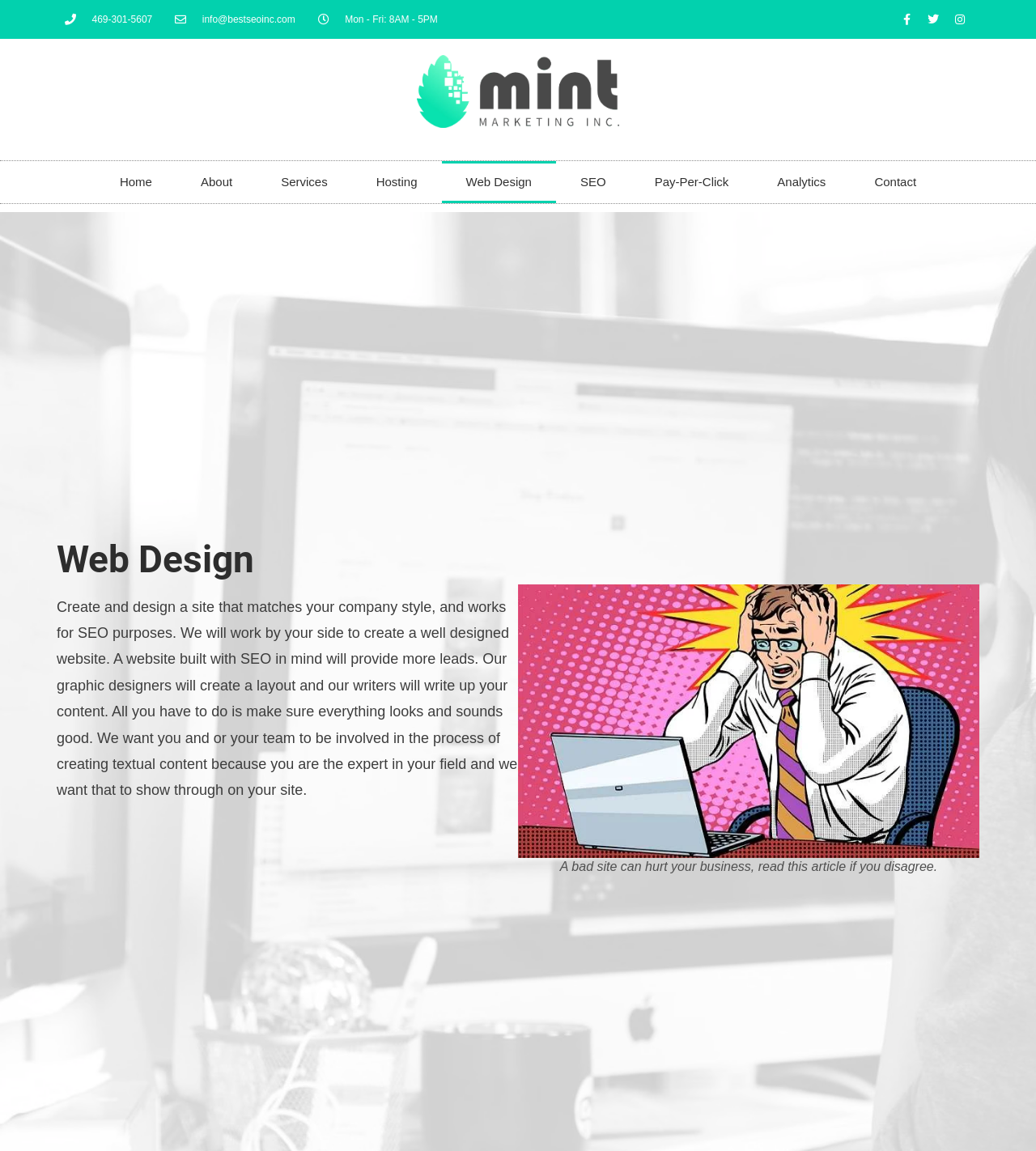From the webpage screenshot, predict the bounding box of the UI element that matches this description: "SEO".

[0.537, 0.14, 0.608, 0.177]